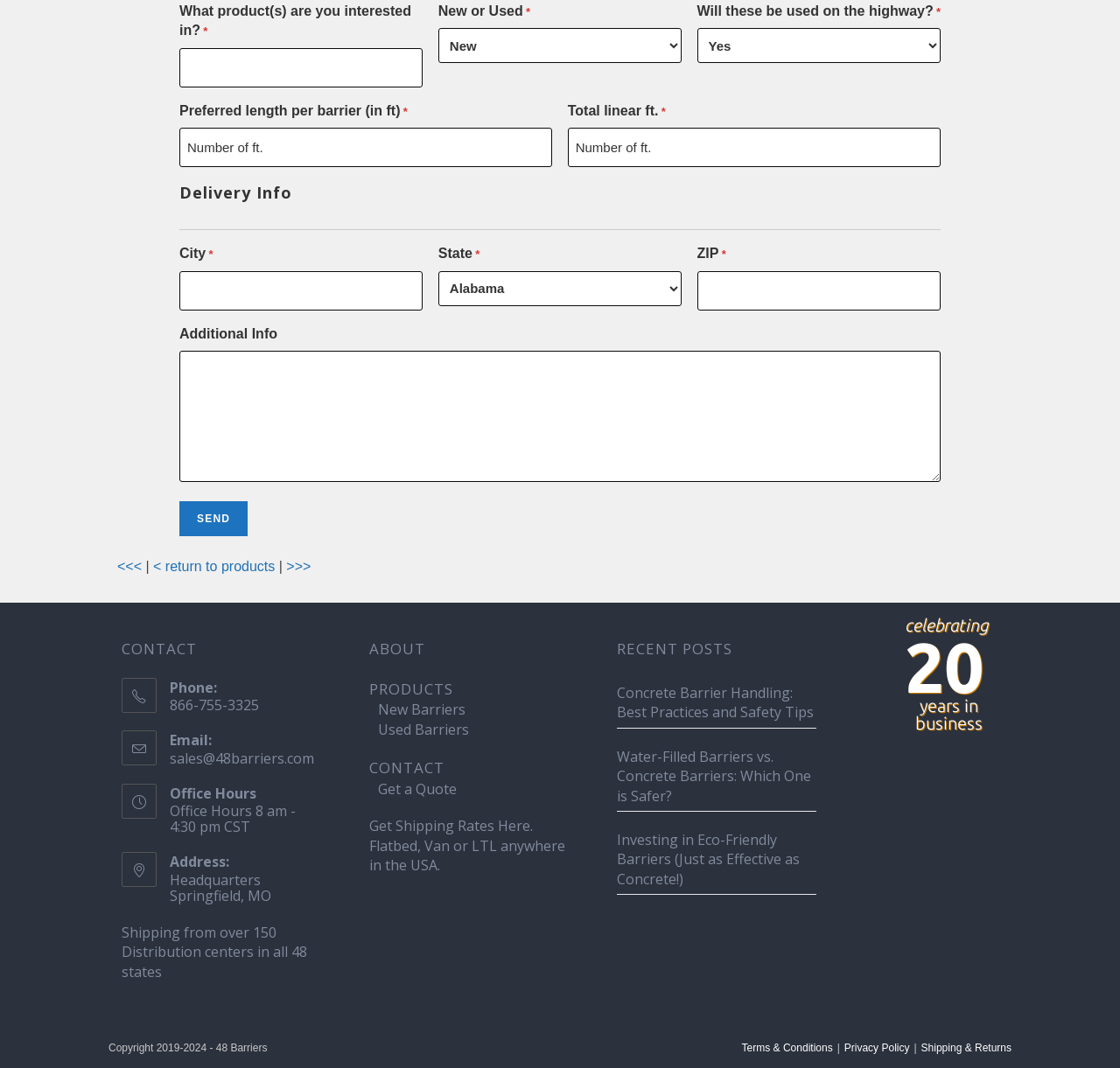Determine the bounding box coordinates of the section I need to click to execute the following instruction: "Get a quote". Provide the coordinates as four float numbers between 0 and 1, i.e., [left, top, right, bottom].

[0.33, 0.729, 0.508, 0.748]